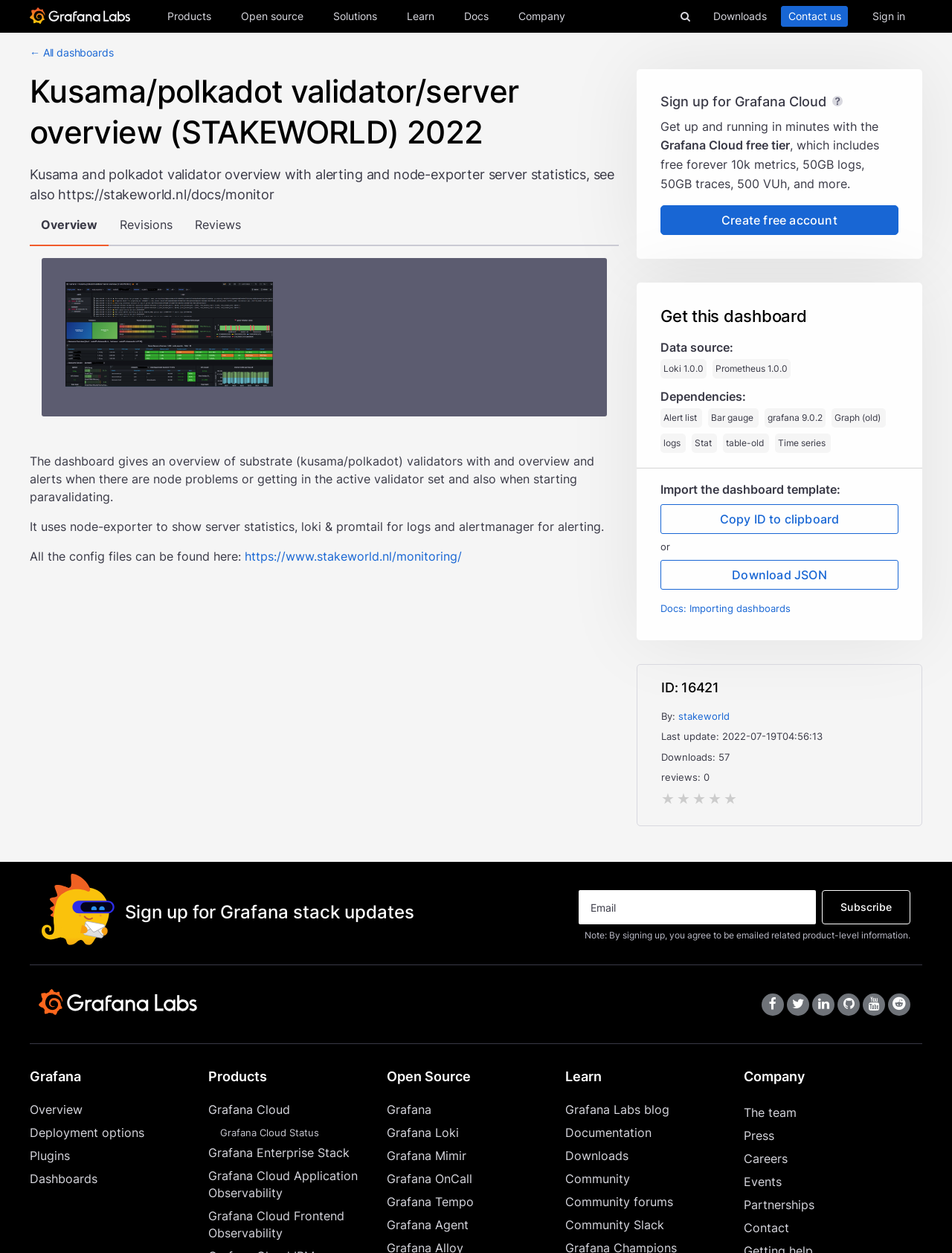Determine the heading of the webpage and extract its text content.

Kusama/polkadot validator/server overview (STAKEWORLD) 2022